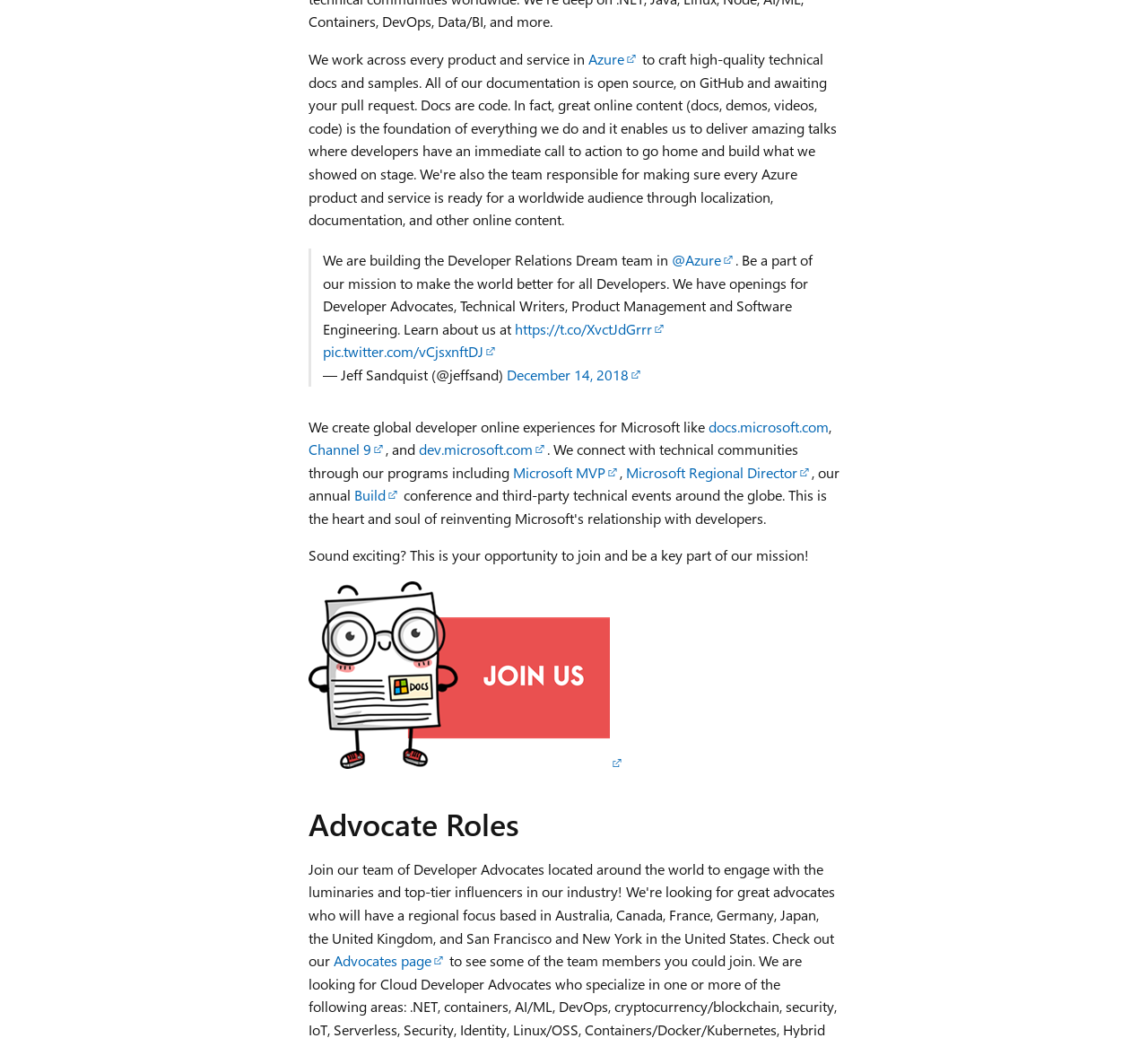Provide the bounding box for the UI element matching this description: "dev.microsoft.com".

[0.365, 0.424, 0.477, 0.442]